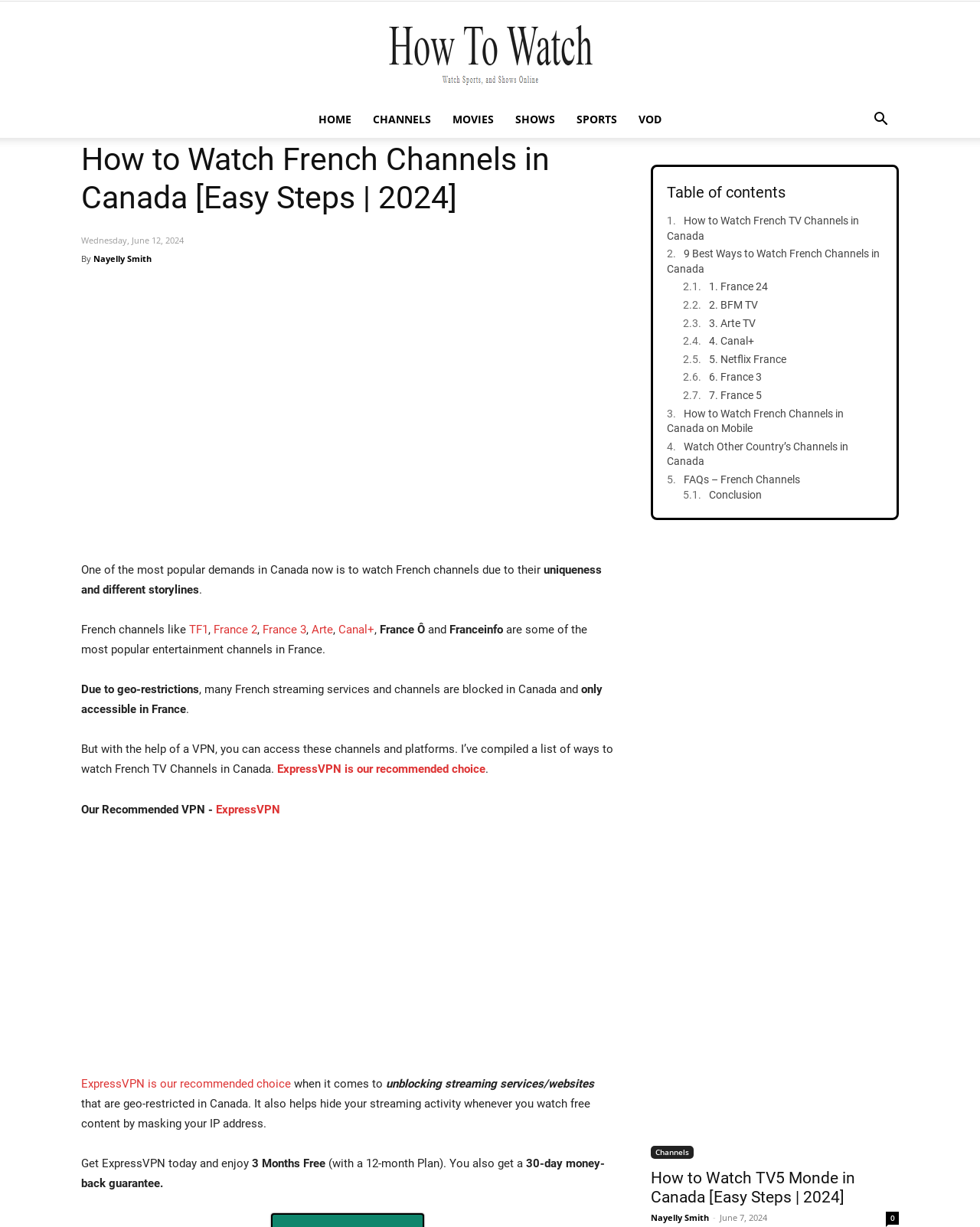Please identify the bounding box coordinates of the element on the webpage that should be clicked to follow this instruction: "Watch TV5 Monde in Canada". The bounding box coordinates should be given as four float numbers between 0 and 1, formatted as [left, top, right, bottom].

[0.664, 0.799, 0.917, 0.945]